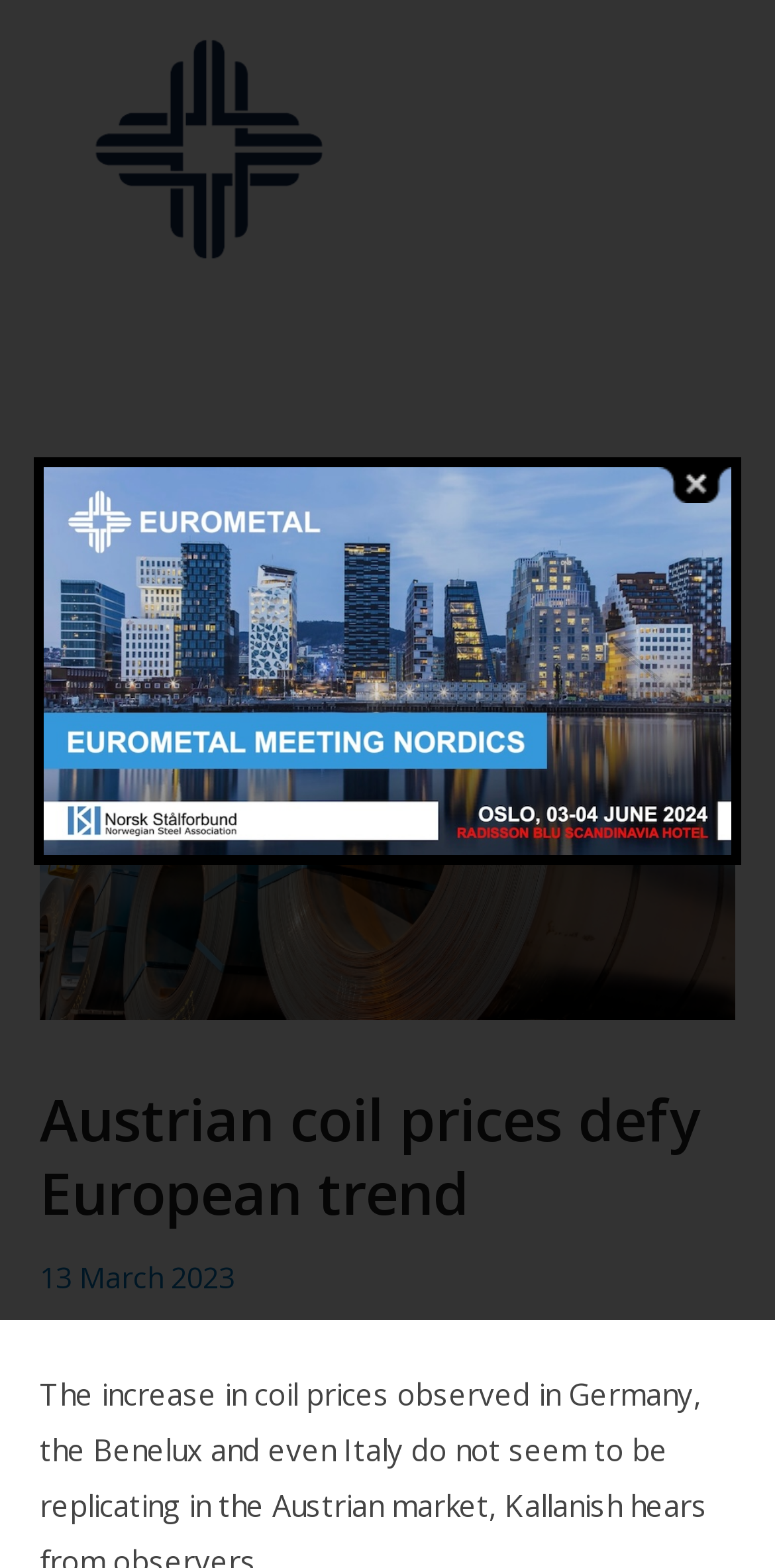From the given element description: "Back to Top", find the bounding box for the UI element. Provide the coordinates as four float numbers between 0 and 1, in the order [left, top, right, bottom].

[0.851, 0.817, 0.949, 0.865]